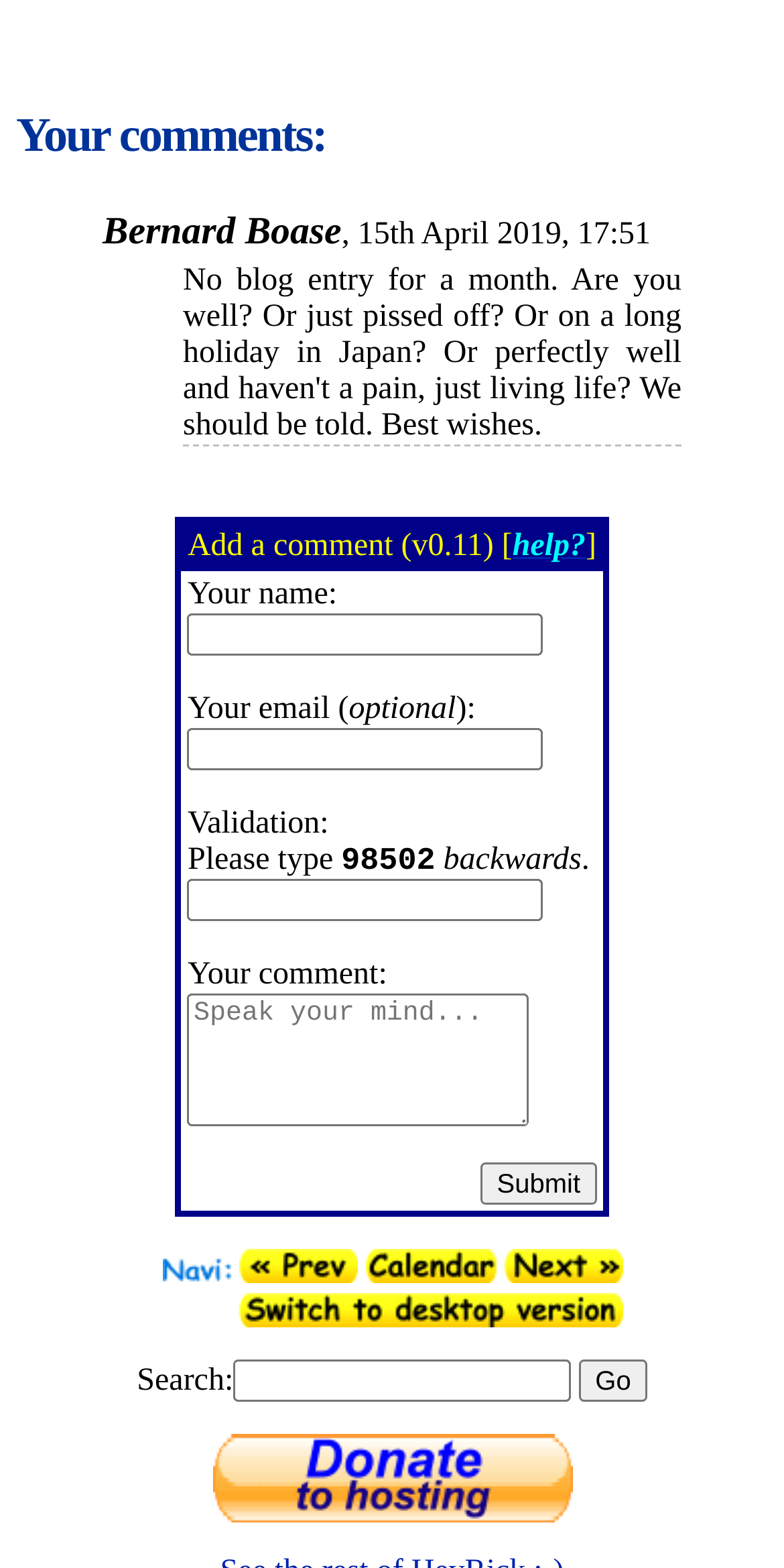Can you specify the bounding box coordinates of the area that needs to be clicked to fulfill the following instruction: "Submit your comment"?

[0.613, 0.741, 0.761, 0.768]